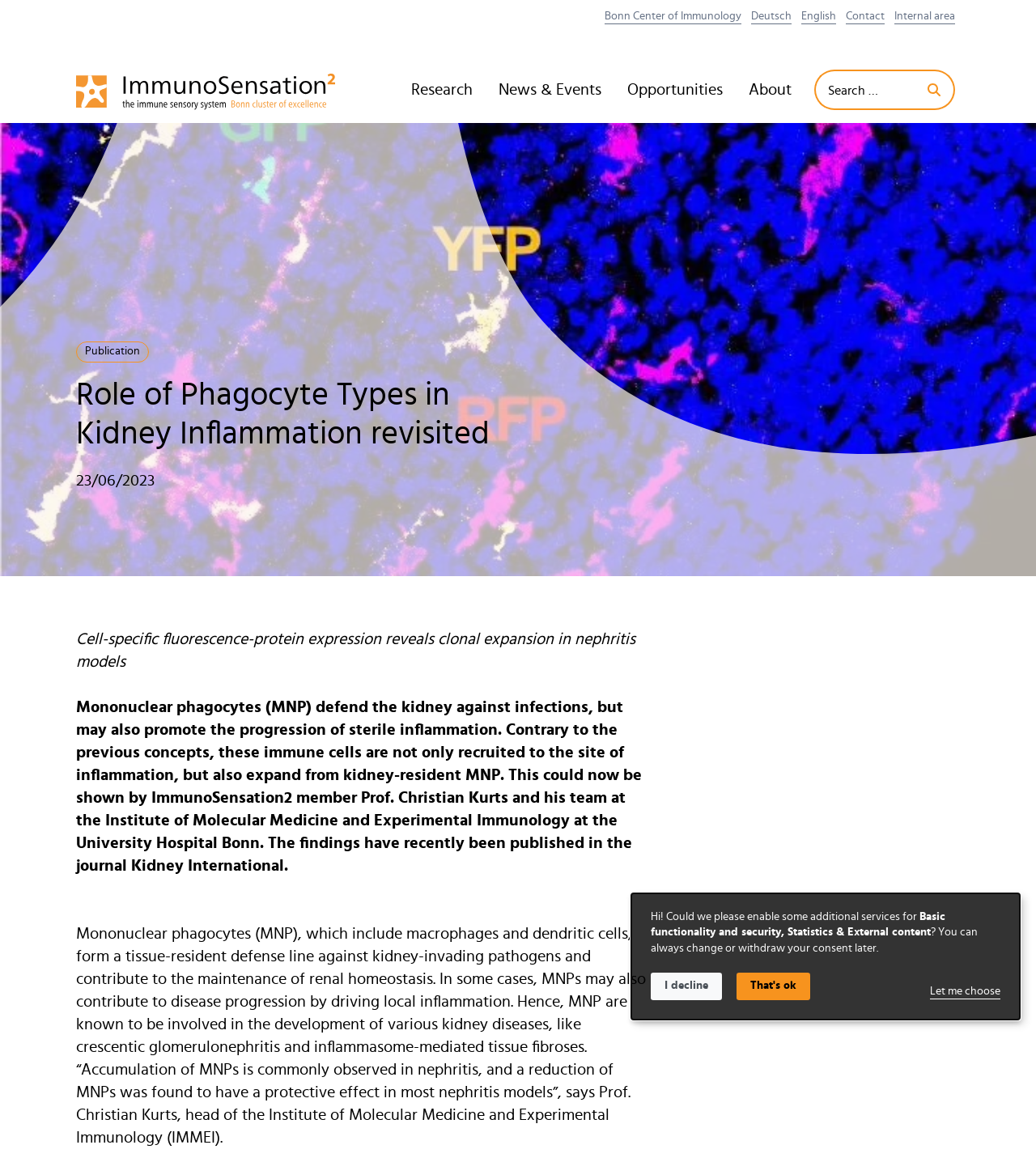What is the name of the journal where the findings were published?
From the details in the image, answer the question comprehensively.

I found the answer by reading the text that mentions the publication of the findings. The text states that the findings have recently been published in the journal Kidney International.